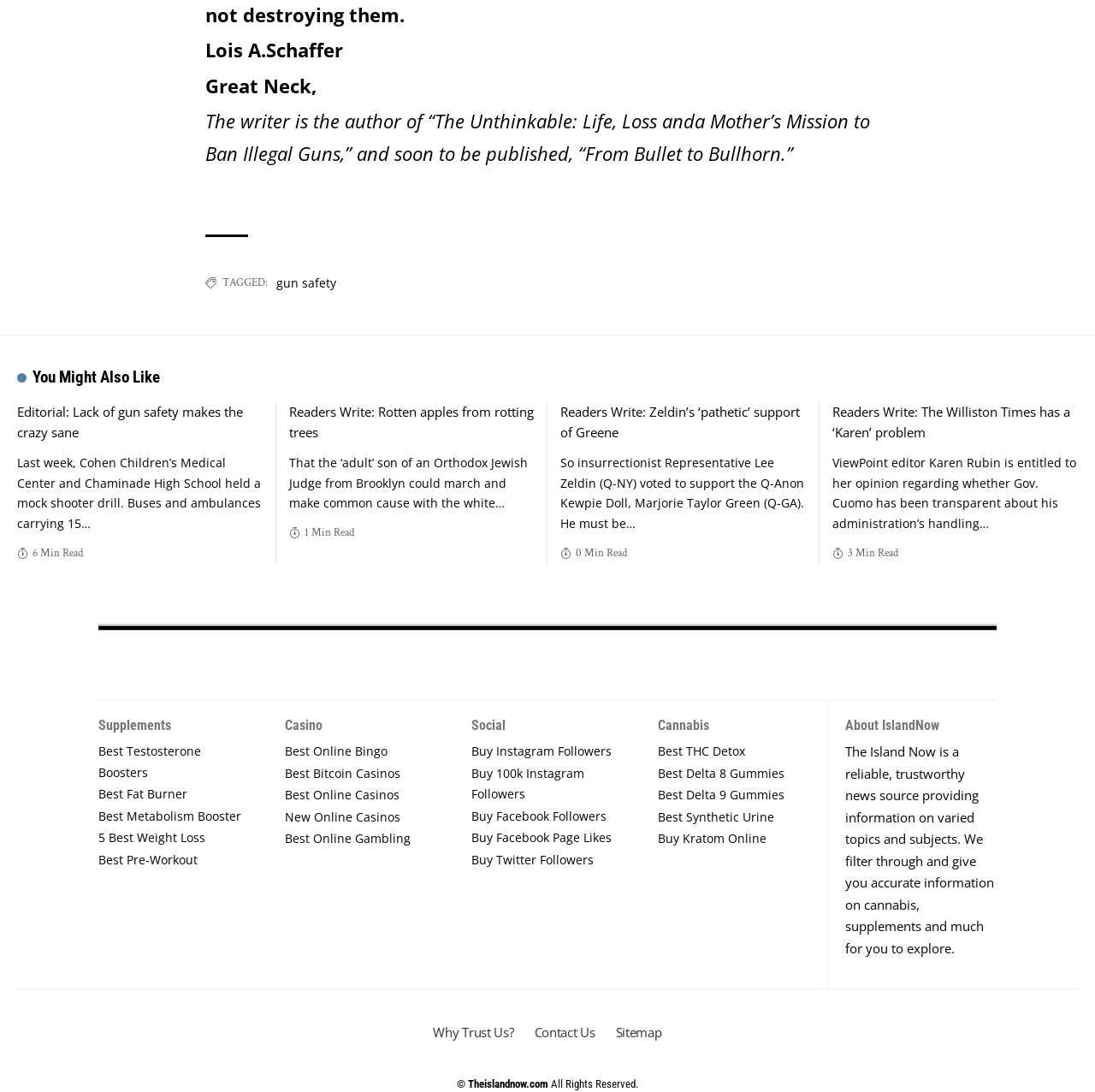For the following element description, predict the bounding box coordinates in the format (top-left x, top-left y, bottom-right x, bottom-right y). All values should be floating point numbers between 0 and 1. Description: Contact Us

[0.479, 0.925, 0.553, 0.972]